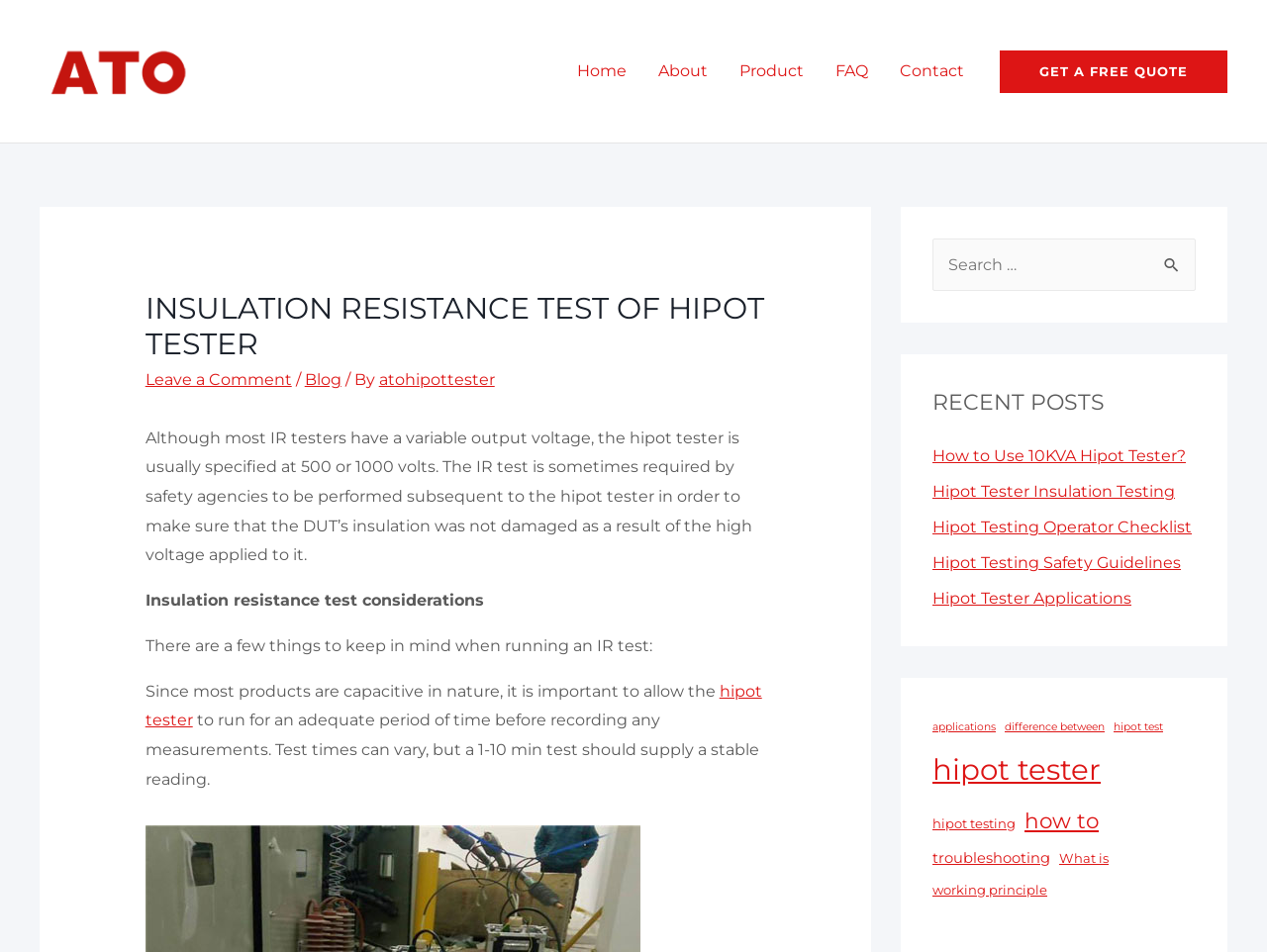Pinpoint the bounding box coordinates of the element that must be clicked to accomplish the following instruction: "Click on the 'Rental Program' link". The coordinates should be in the format of four float numbers between 0 and 1, i.e., [left, top, right, bottom].

None